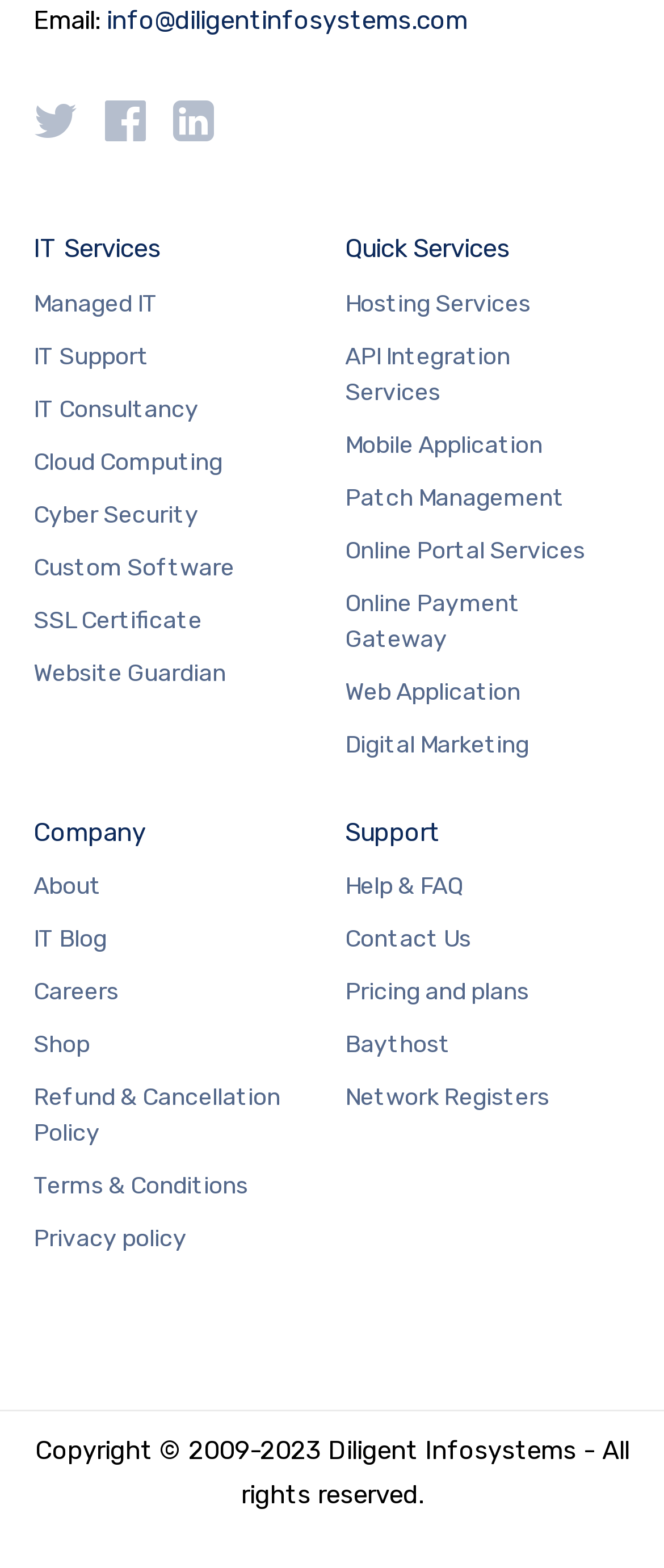Please identify the bounding box coordinates of the clickable element to fulfill the following instruction: "Get help and FAQ". The coordinates should be four float numbers between 0 and 1, i.e., [left, top, right, bottom].

[0.519, 0.554, 0.696, 0.577]